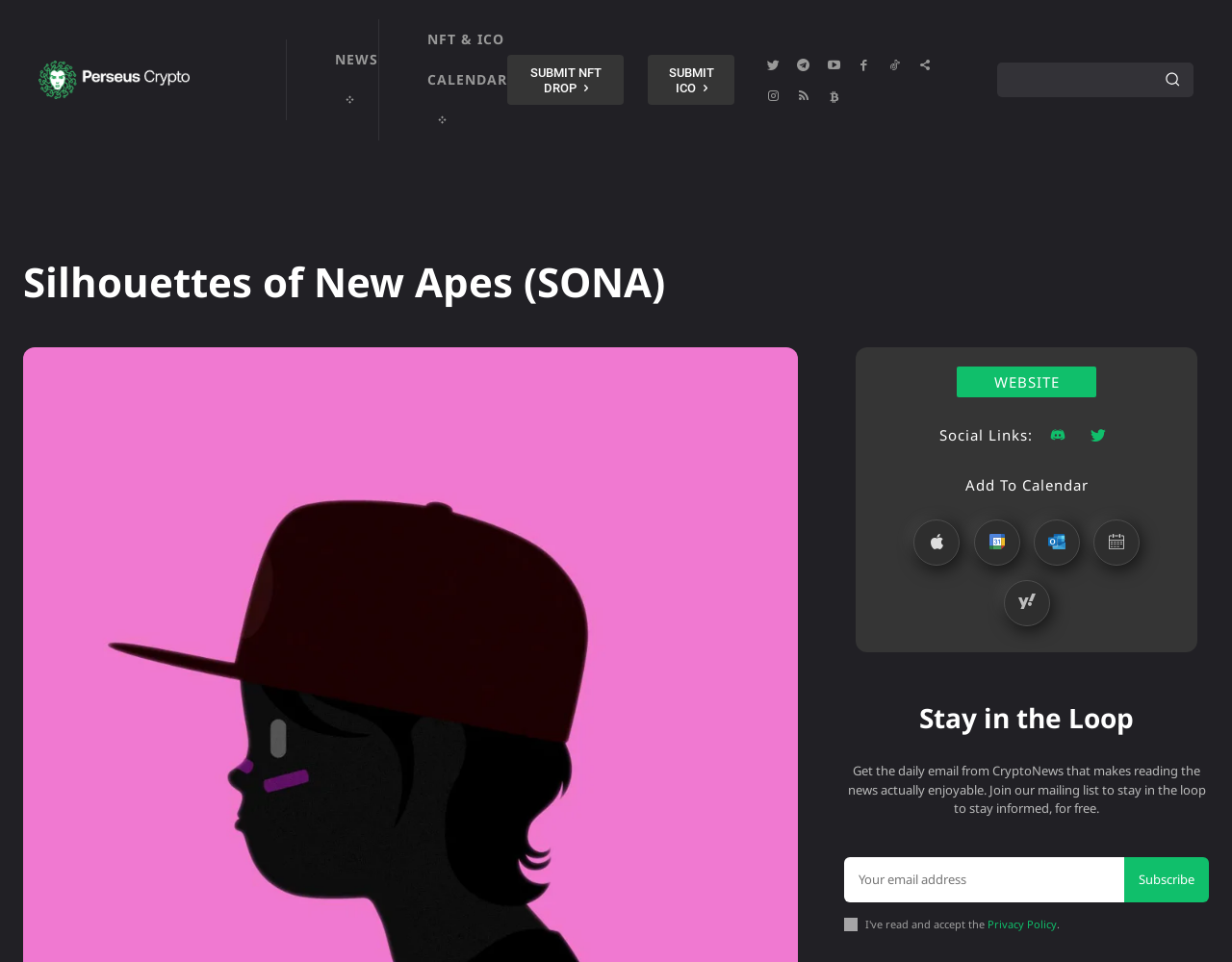Identify the bounding box coordinates for the UI element described as: "name="s" placeholder=""". The coordinates should be provided as four floats between 0 and 1: [left, top, right, bottom].

[0.81, 0.065, 0.934, 0.101]